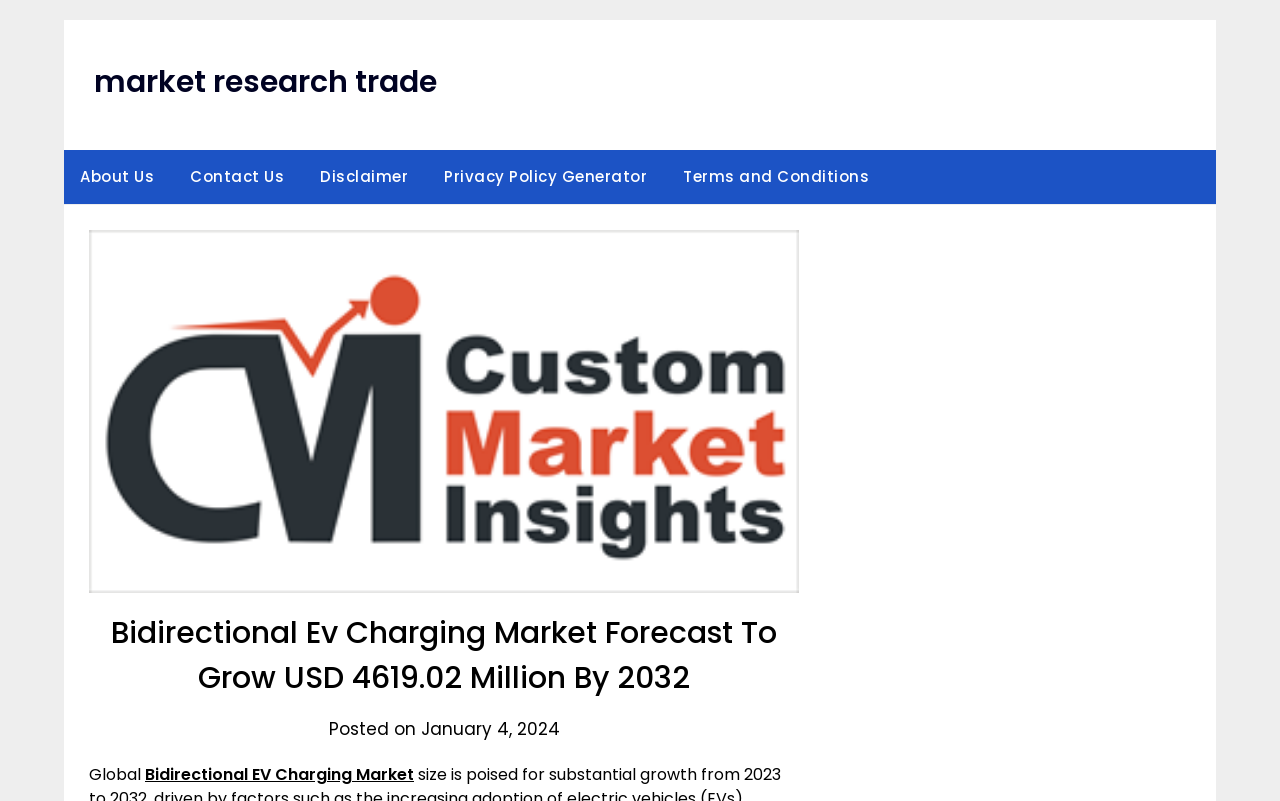Respond to the question with just a single word or phrase: 
How many links are present in the top navigation bar?

5